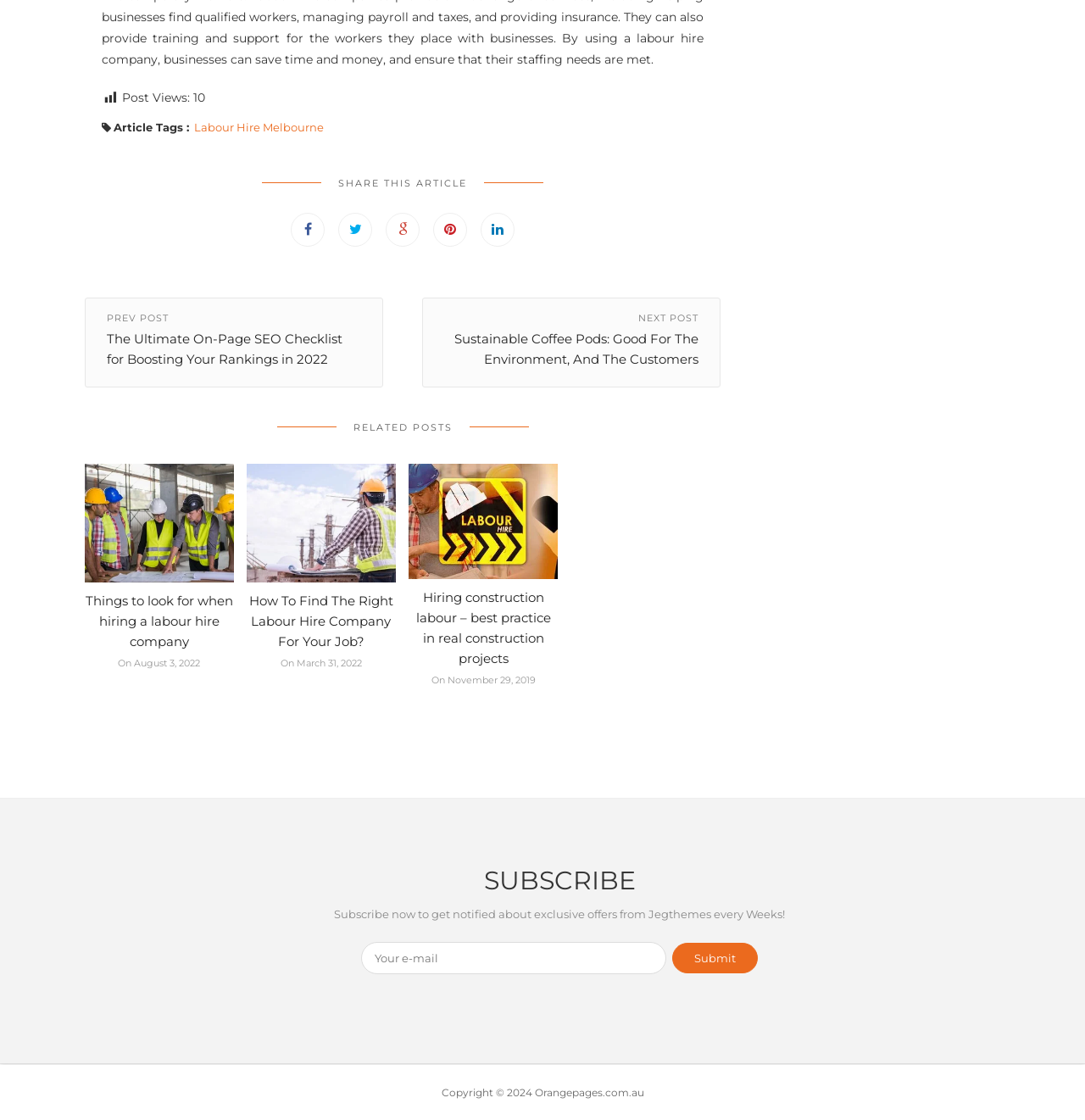What is the purpose of the textbox?
Look at the image and respond with a one-word or short phrase answer.

To enter email address